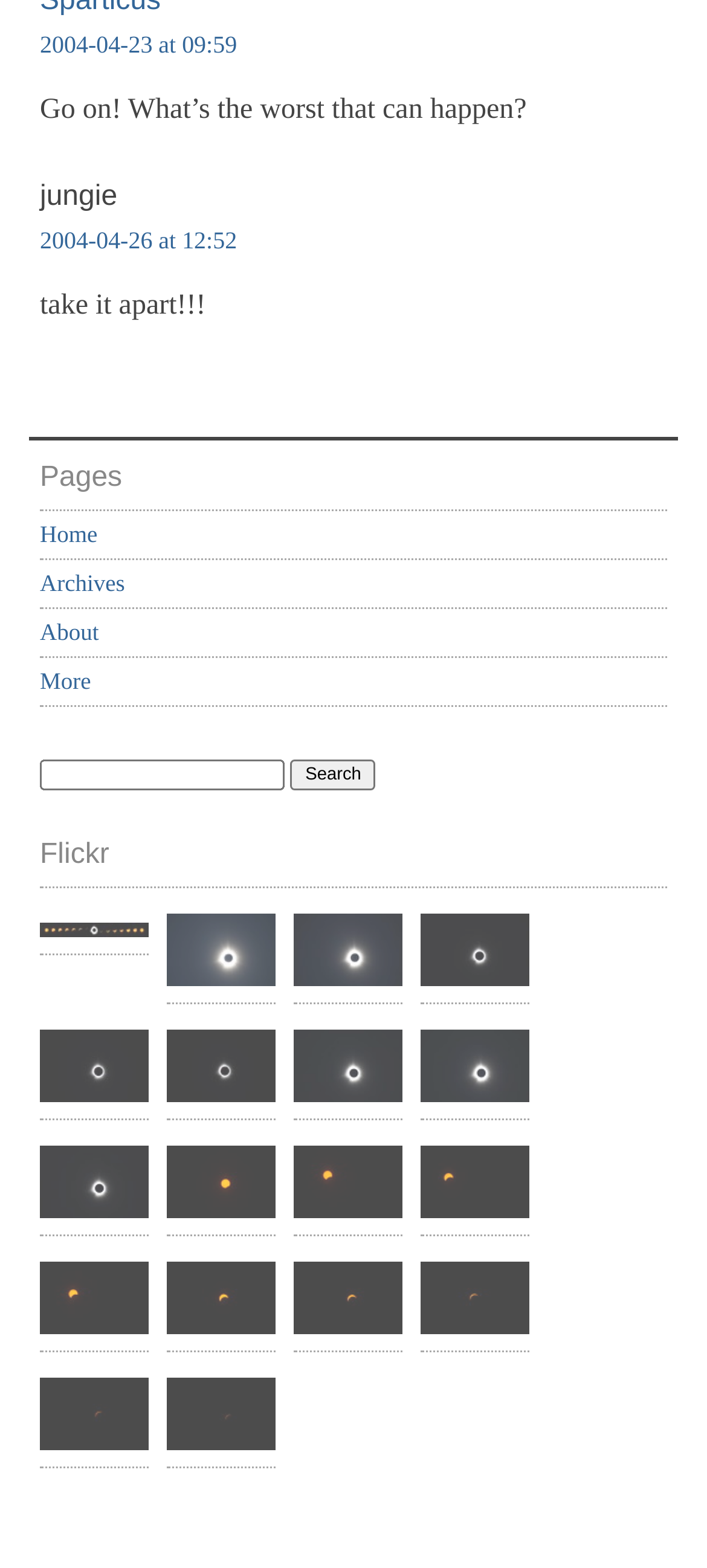Find the bounding box coordinates of the element to click in order to complete the given instruction: "Click the 'Next' button."

None